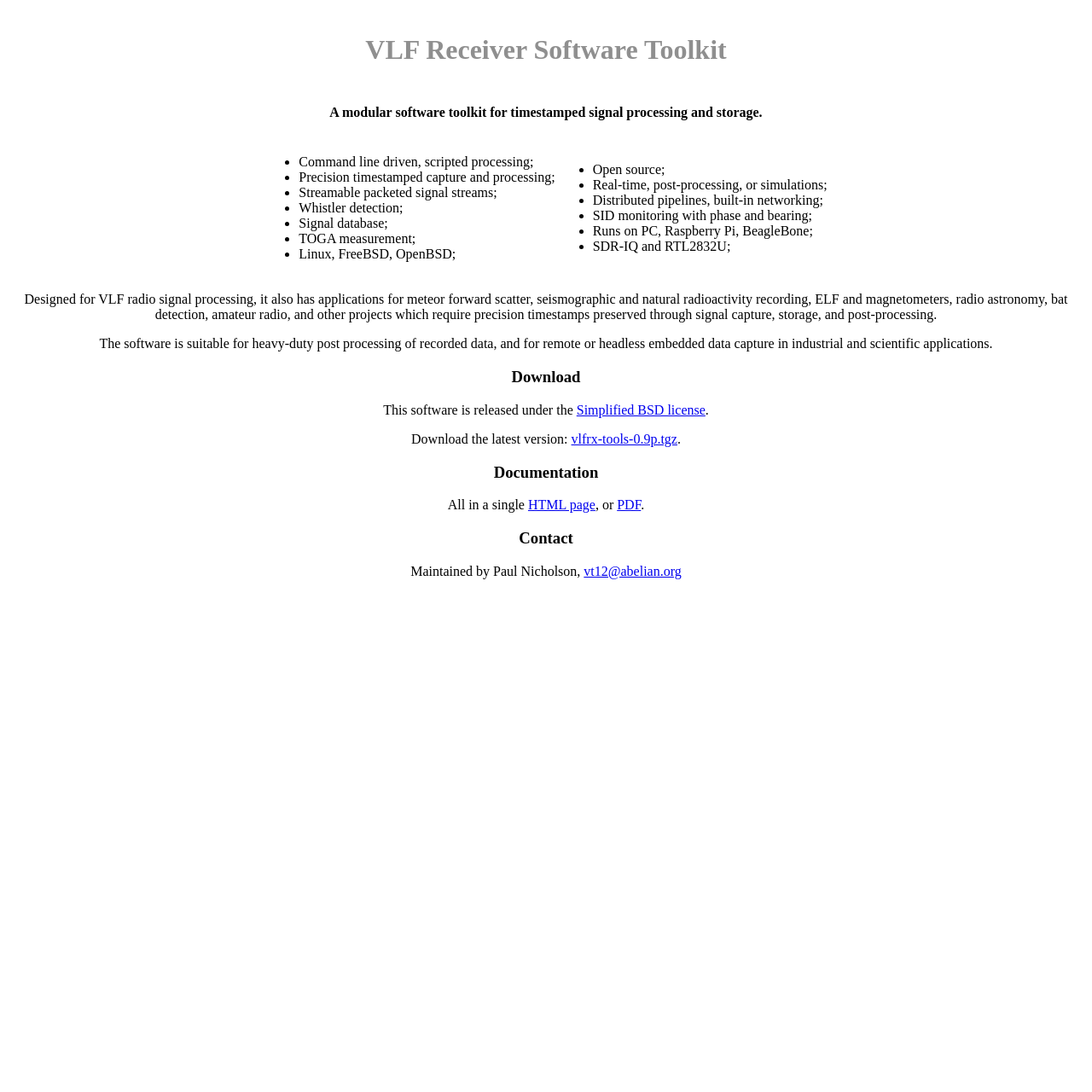Please answer the following question using a single word or phrase: 
What is the license under which the software is released?

Simplified BSD license